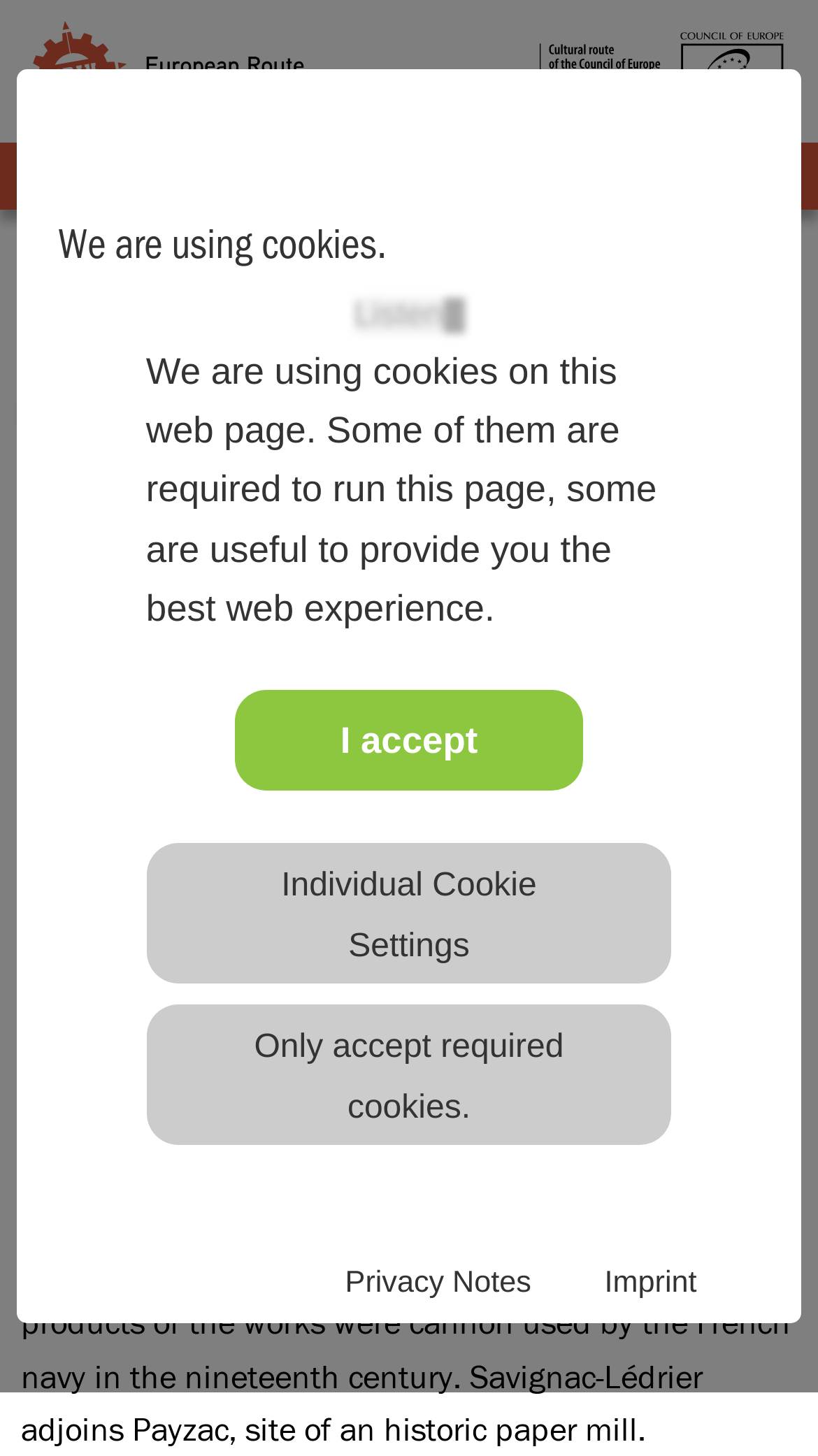What is the location of the ironworks?
Can you provide a detailed and comprehensive answer to the question?

The location of the ironworks can be found in the text description on the webpage, which states 'The ironworks at Savignac-Lédrier in the valley of Auvézère in the Périgord dates from the 1520s...'.